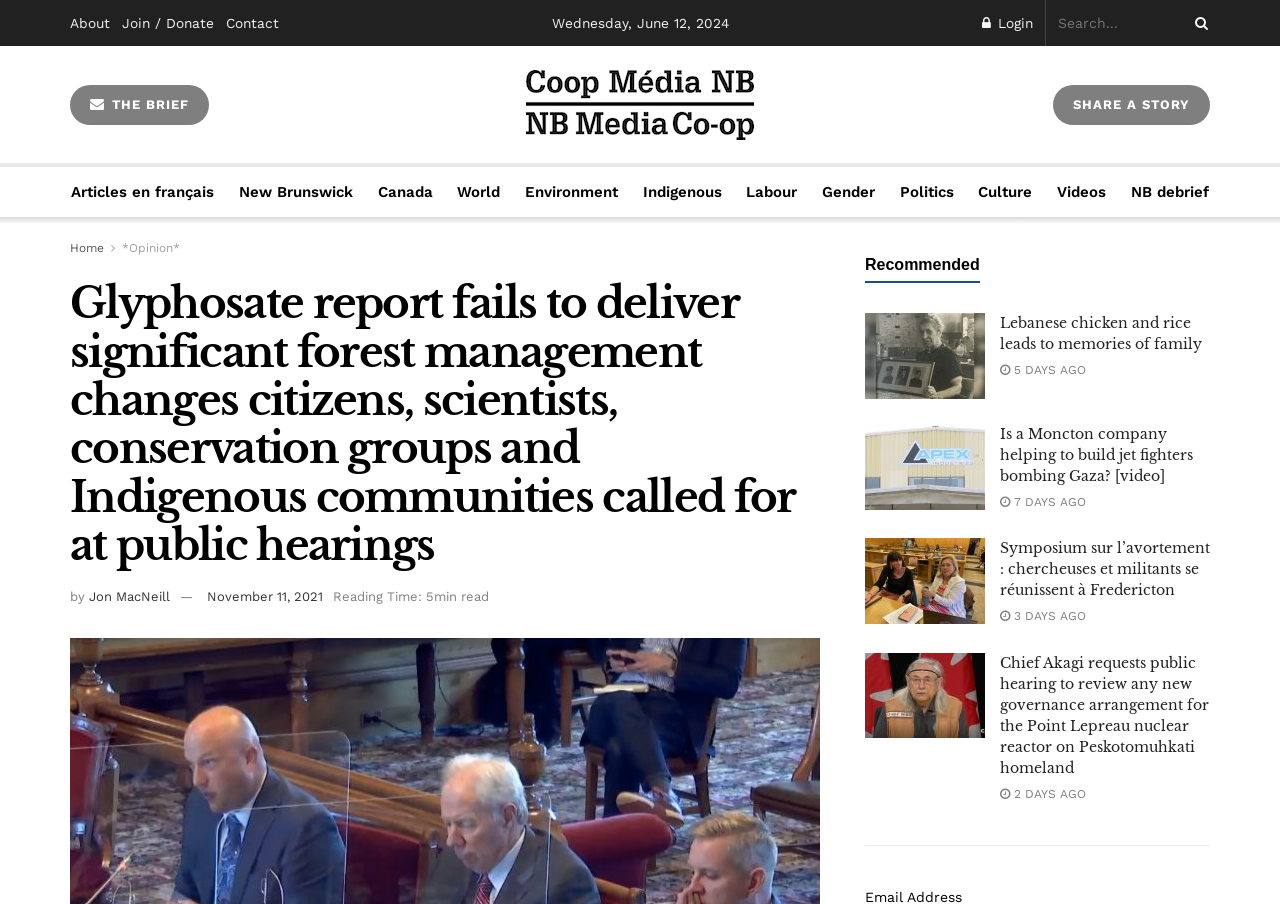Determine the bounding box coordinates of the clickable region to execute the instruction: "Search for something". The coordinates should be four float numbers between 0 and 1, denoted as [left, top, right, bottom].

[0.827, 0.0, 0.945, 0.051]